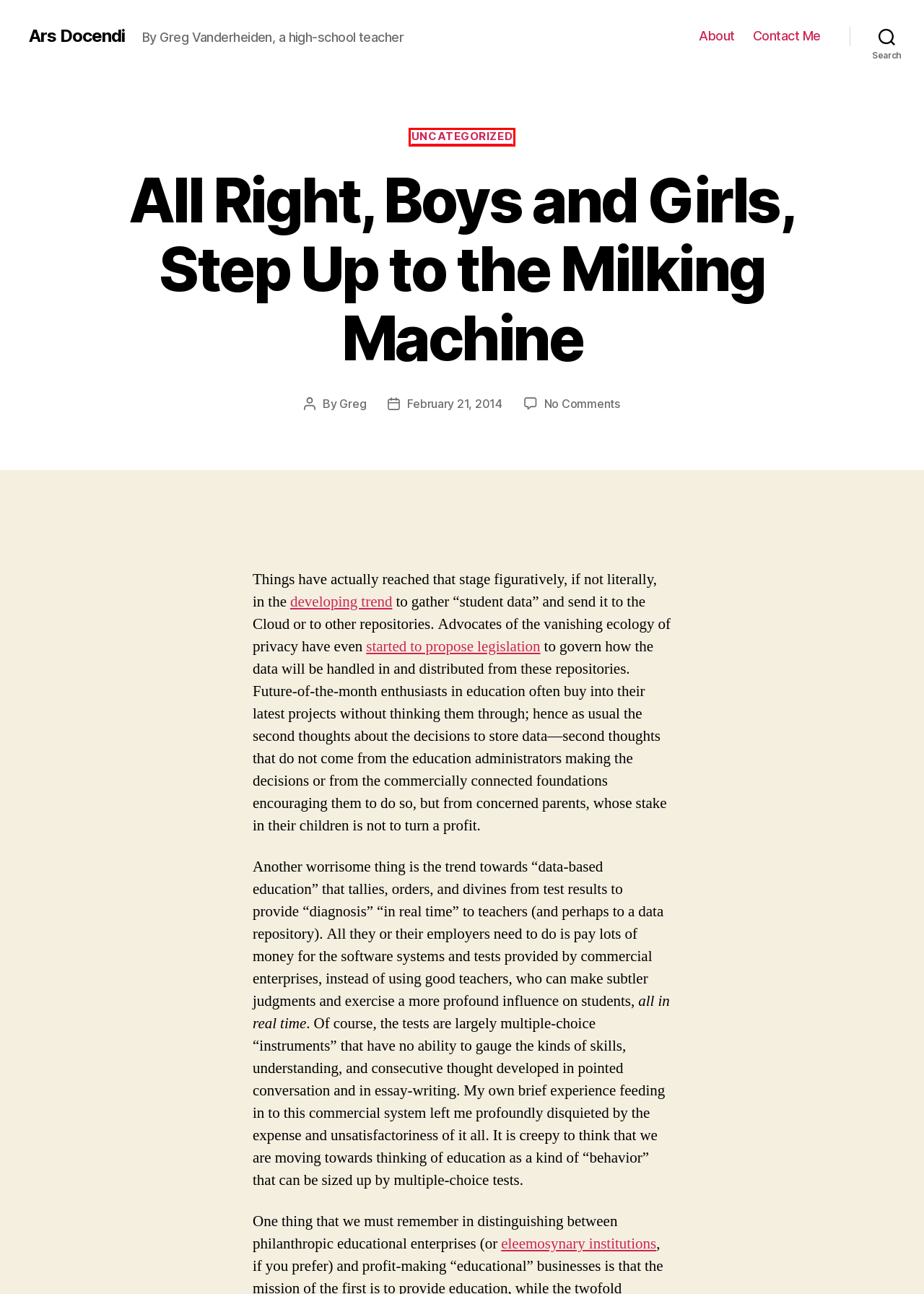Analyze the screenshot of a webpage that features a red rectangle bounding box. Pick the webpage description that best matches the new webpage you would see after clicking on the element within the red bounding box. Here are the candidates:
A. About – Ars Docendi
B. Privacy Policy – Akismet
C. Ars Docendi – By Greg Vanderheiden, a high-school teacher
D. Tom Sawyer vs. the Brontë Sisters: Paintball for Literacy? – Ars Docendi
E. A Foolish Inconsistency – Ars Docendi
F. Contact Me – Ars Docendi
G. Greg – Ars Docendi
H. Uncategorized – Ars Docendi

H